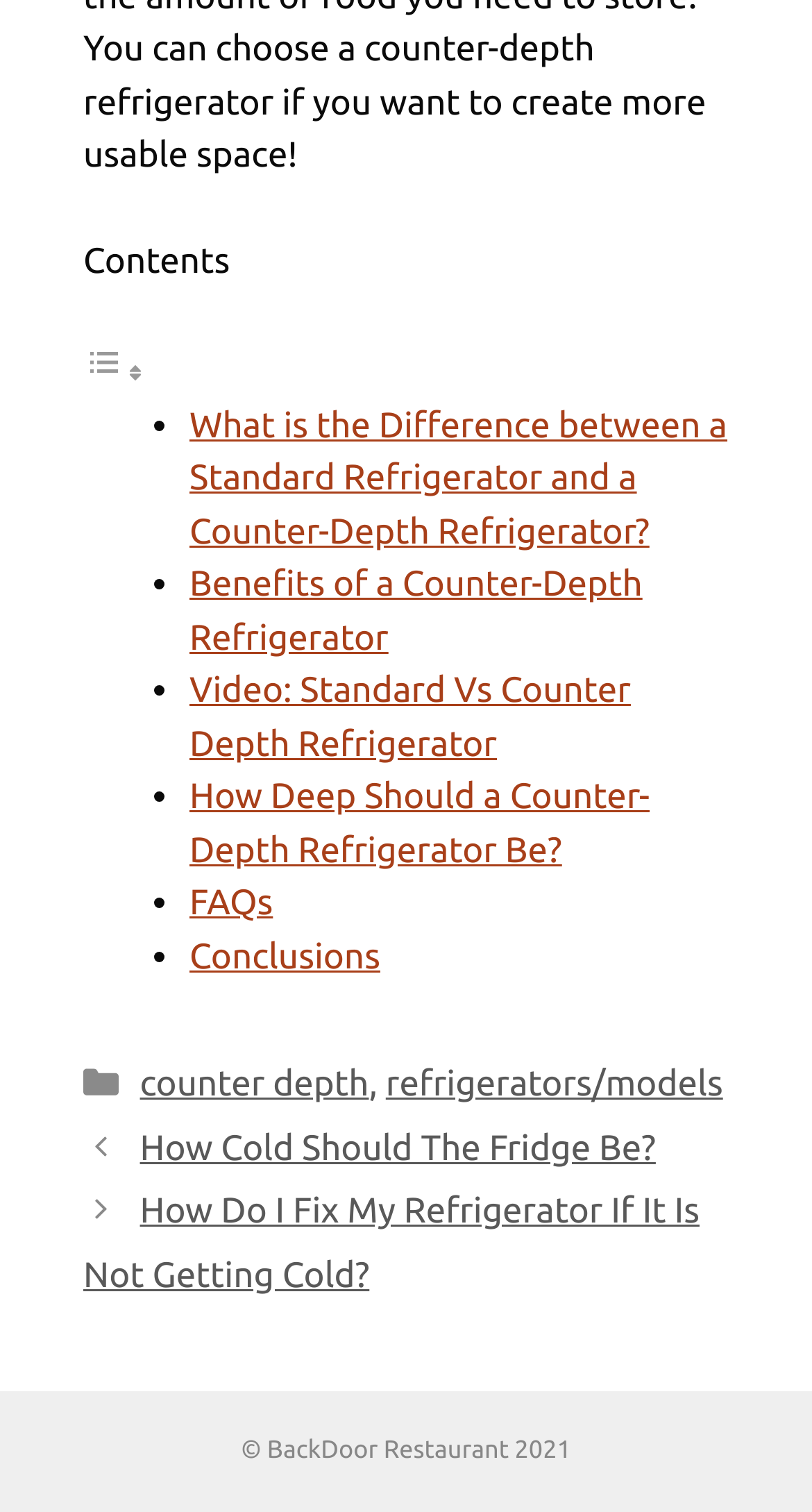Locate the bounding box coordinates of the element you need to click to accomplish the task described by this instruction: "View 'FAQs'".

[0.233, 0.584, 0.336, 0.61]